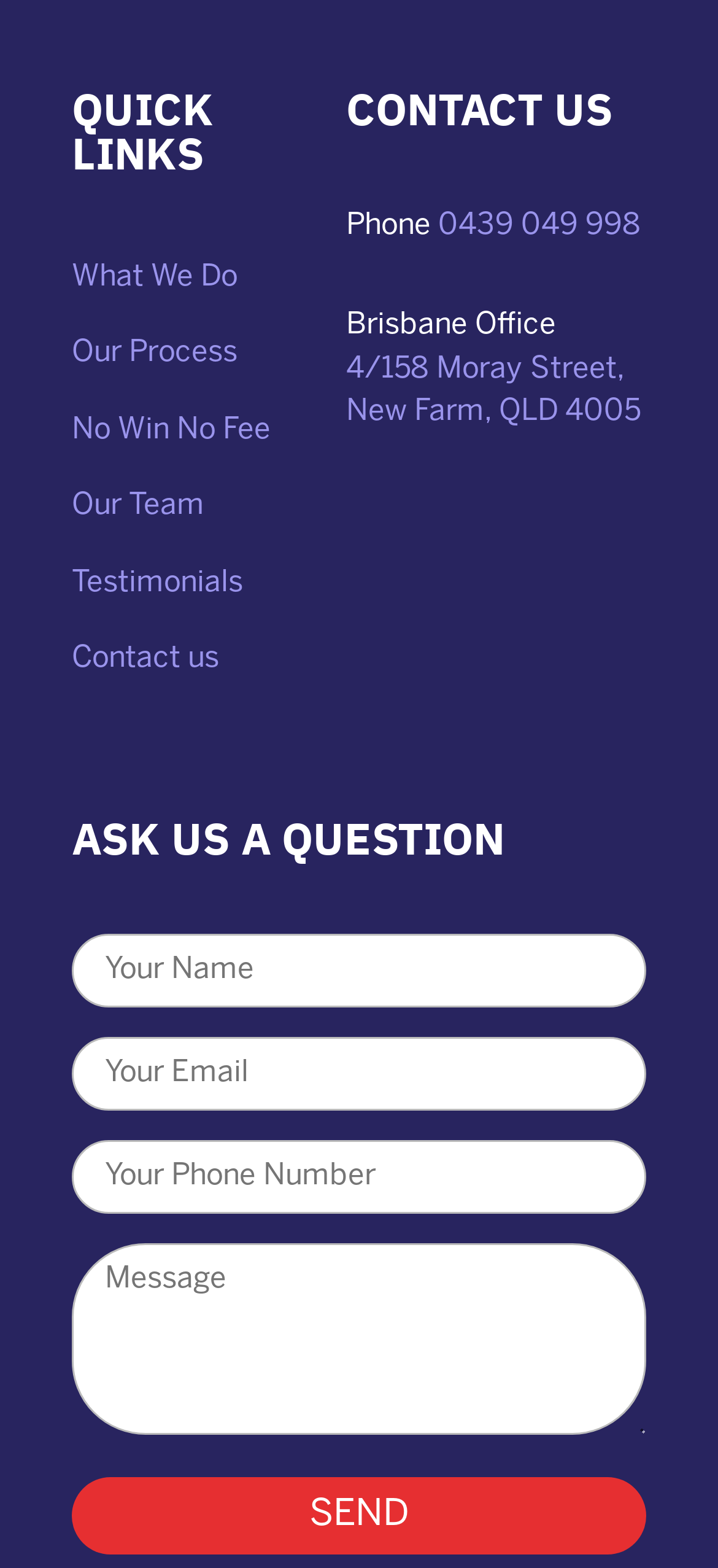Determine the bounding box coordinates of the clickable region to execute the instruction: "Click the 'What We Do' link". The coordinates should be four float numbers between 0 and 1, denoted as [left, top, right, bottom].

[0.1, 0.168, 0.331, 0.186]